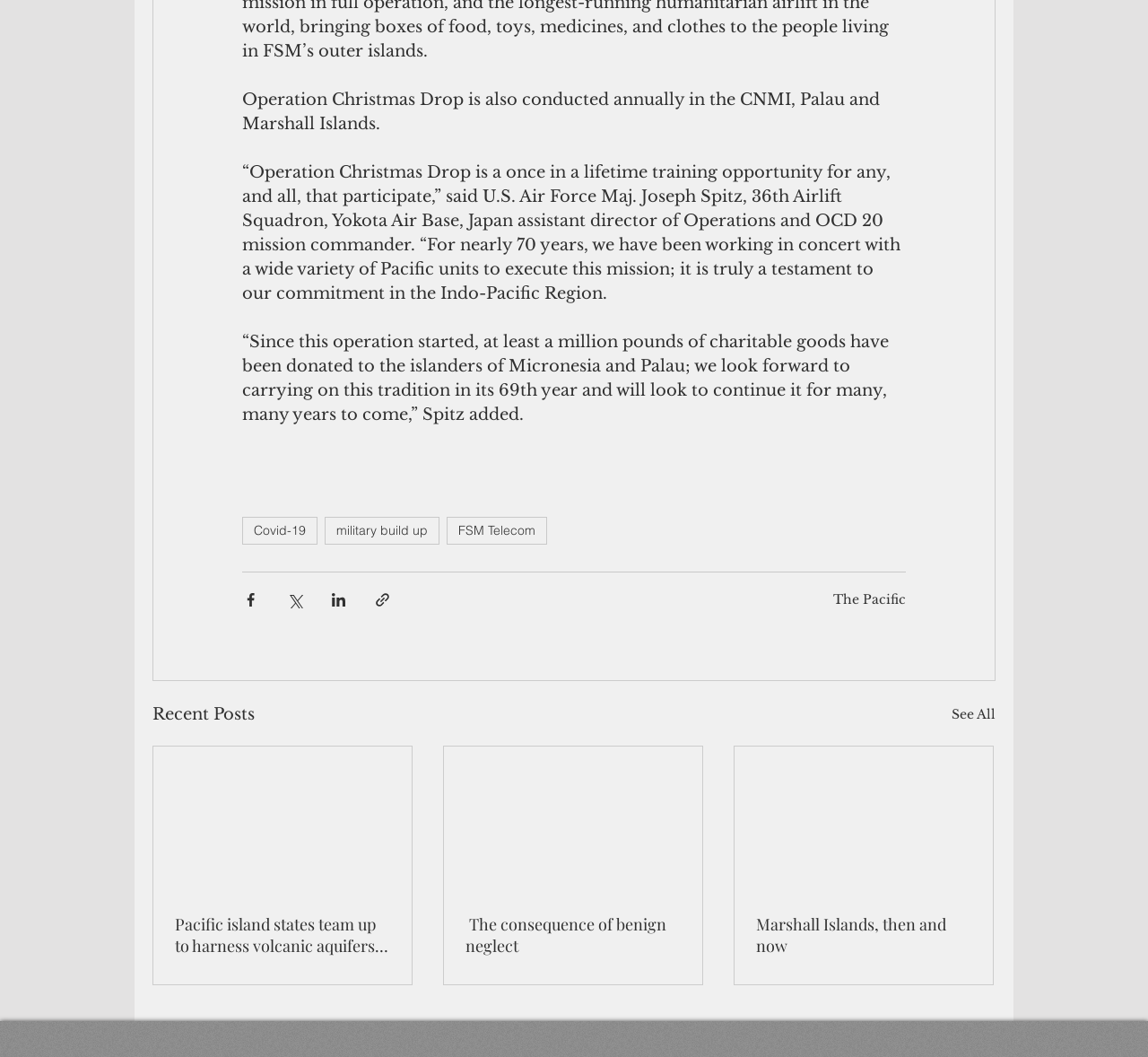Locate and provide the bounding box coordinates for the HTML element that matches this description: "The consequence of benign neglect".

[0.405, 0.864, 0.593, 0.905]